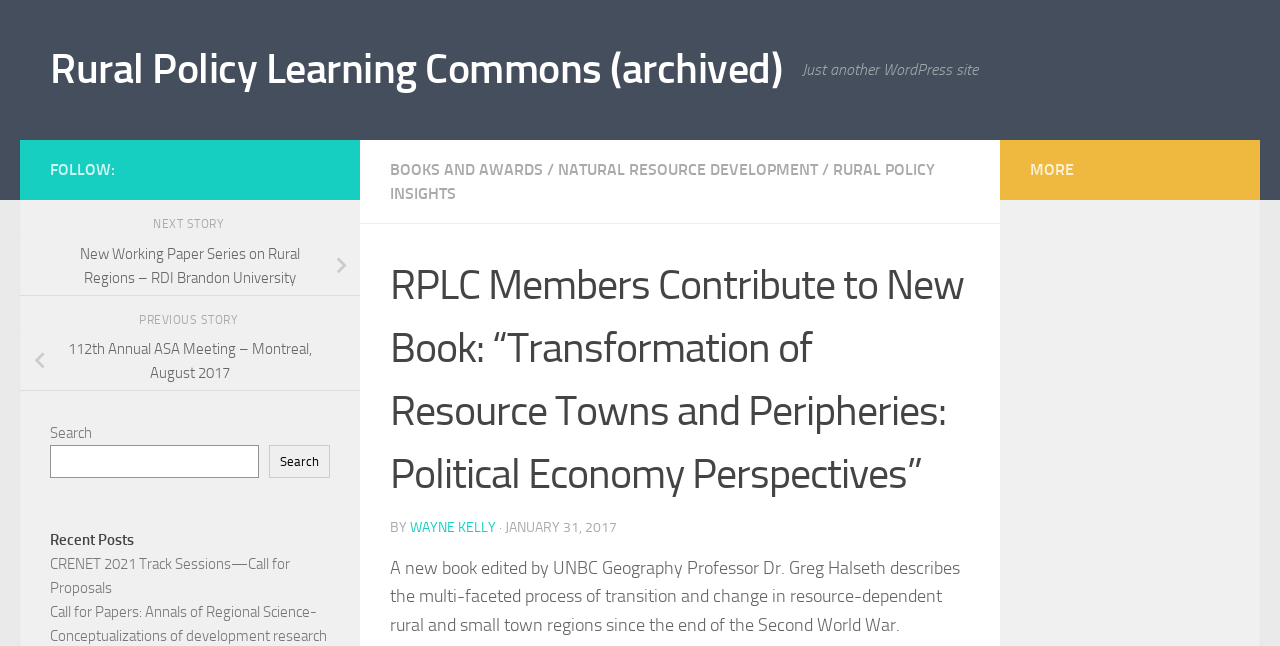Produce an extensive caption that describes everything on the webpage.

The webpage is about the Rural Policy Learning Commons, with a focus on a new book contributed by its members. At the top, there is a link to "Skip to content" and the website's title "Rural Policy Learning Commons (archived)". Below the title, there is a tagline "Just another WordPress site".

The main content area is divided into several sections. On the top-left, there are links to different categories, including "BOOKS AND AWARDS", "NATURAL RESOURCE DEVELOPMENT", and "RURAL POLICY INSIGHTS". The "RURAL POLICY INSIGHTS" section has a heading that matches the webpage's title, indicating that it is the main article.

The main article has a heading "RPLC Members Contribute to New Book: “Transformation of Resource Towns and Peripheries: Political Economy Perspectives”" and is written by Wayne Kelly. The article is dated January 31, 2017, and provides a brief summary of a new book edited by UNBC Geography Professor Dr. Greg Halseth.

To the right of the main article, there are links to "FOLLOW" and "NEXT STORY" and "PREVIOUS STORY". Below the main article, there are links to other stories, including "New Working Paper Series on Rural Regions" and "112th Annual ASA Meeting – Montreal, August 2017".

At the bottom of the page, there is a search bar with a button to submit the search query. Below the search bar, there is a heading "Recent Posts" with a link to "CRENET 2021 Track Sessions—Call for Proposals". On the bottom-right, there is a link to "MORE".